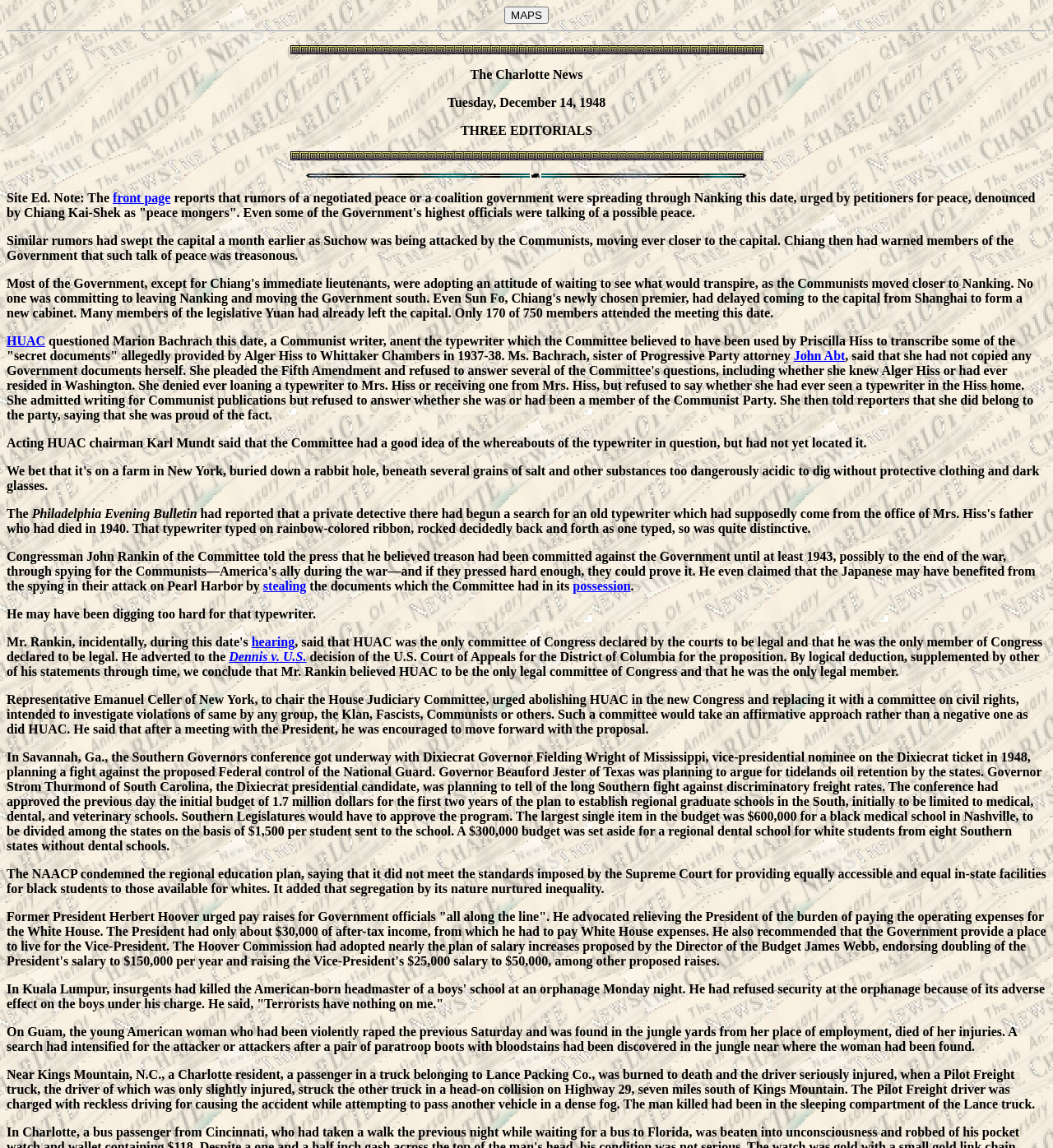What is the name of the newspaper?
Look at the webpage screenshot and answer the question with a detailed explanation.

I determined the answer by looking at the StaticText element with the text 'The Charlotte News' at coordinates [0.447, 0.059, 0.553, 0.071]. This text is likely to be the name of the newspaper.